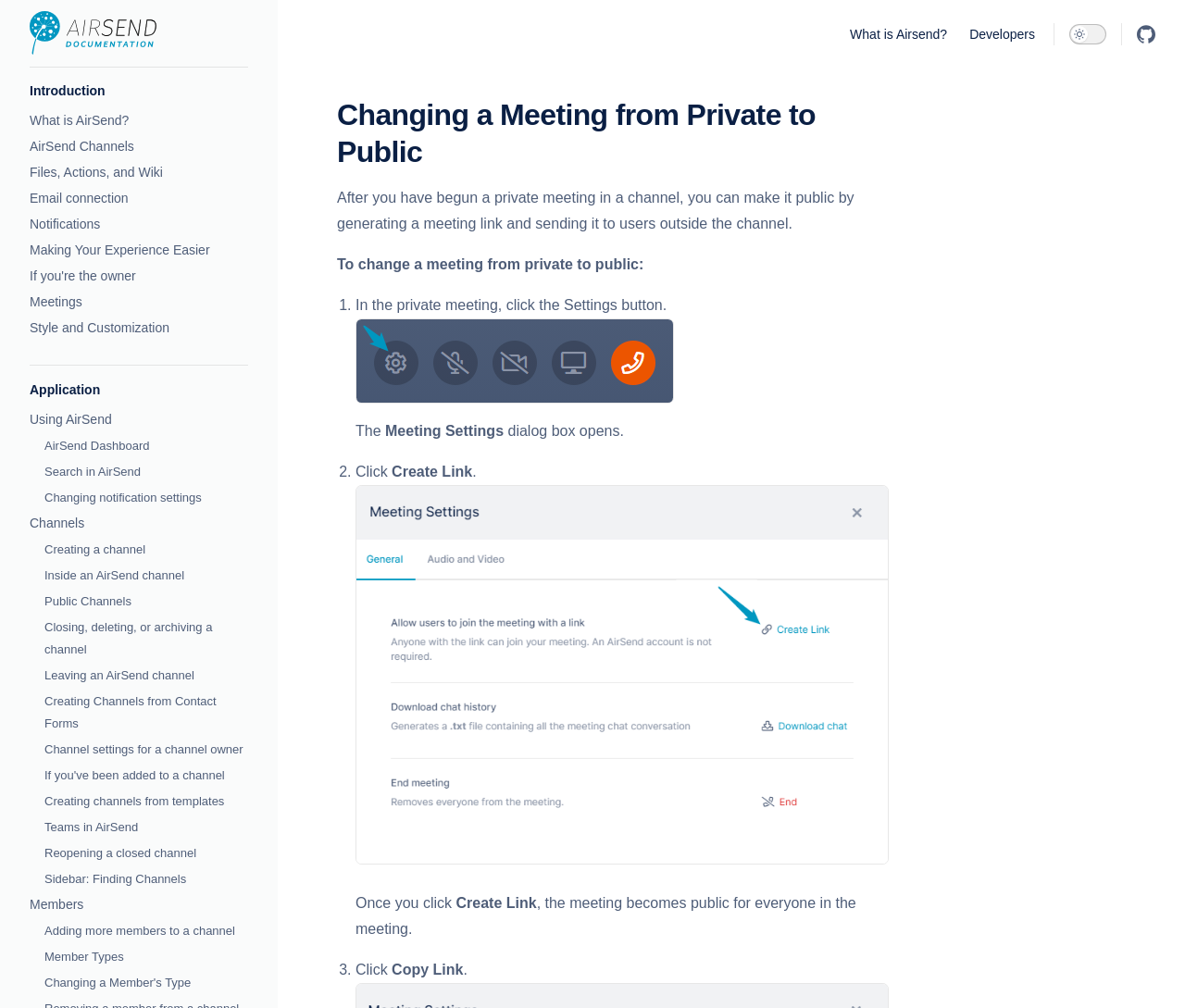Please determine the bounding box coordinates for the element with the description: "Technology Guides37".

None